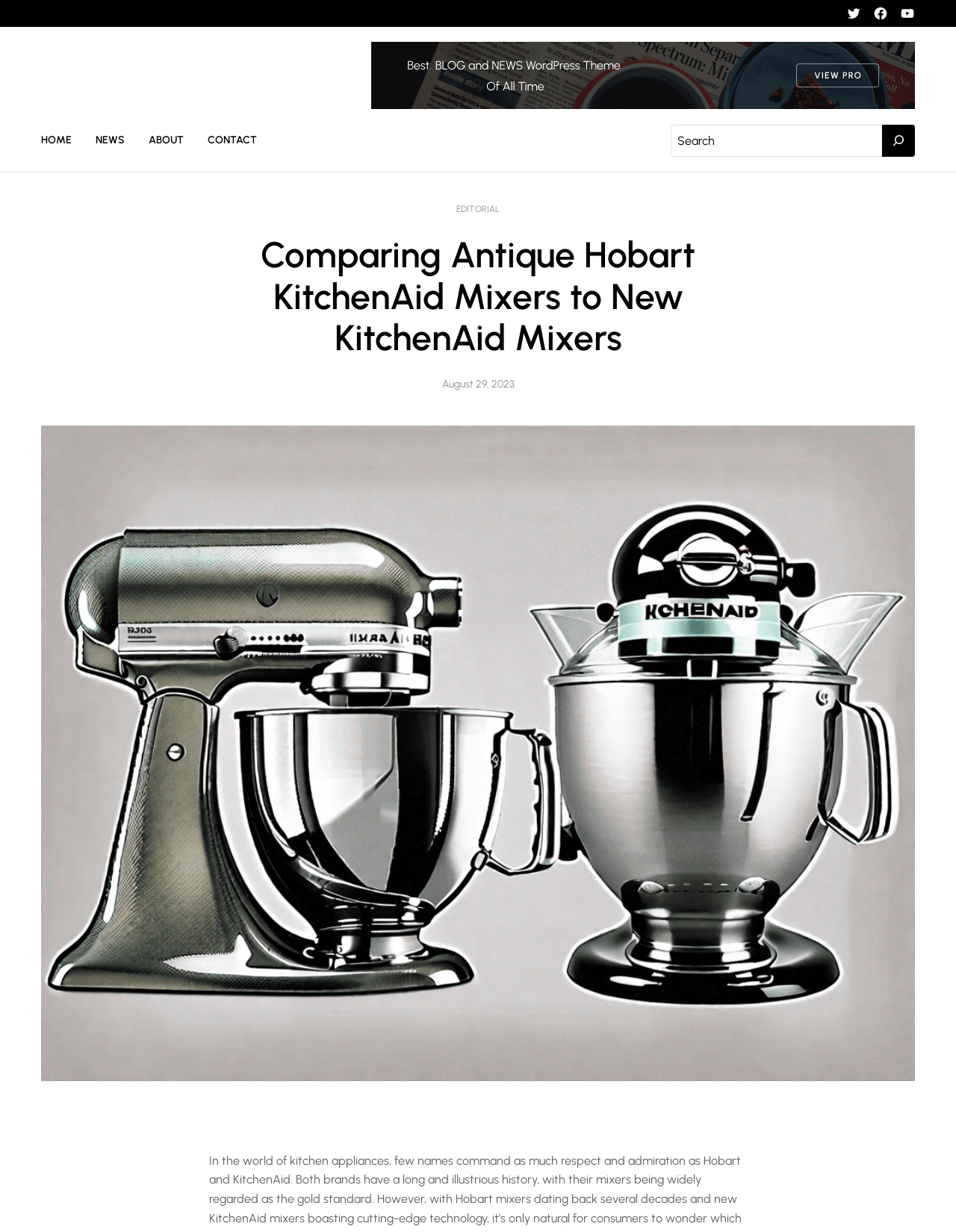Please identify the bounding box coordinates of the clickable element to fulfill the following instruction: "Send a message". The coordinates should be four float numbers between 0 and 1, i.e., [left, top, right, bottom].

None